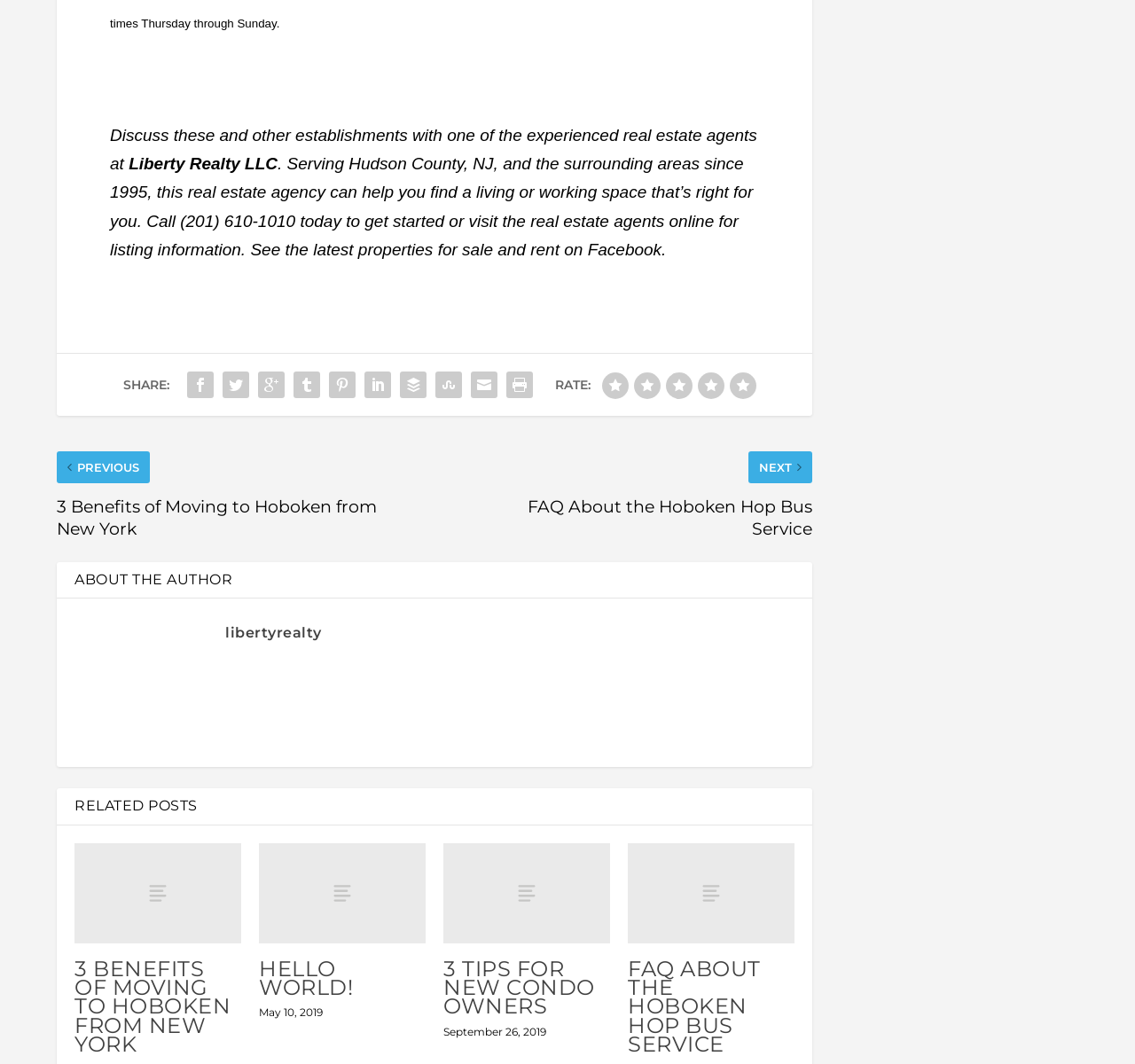Determine the bounding box coordinates of the clickable region to execute the instruction: "Read the '3 Benefits of Moving to Hoboken from New York' article". The coordinates should be four float numbers between 0 and 1, denoted as [left, top, right, bottom].

[0.066, 0.793, 0.212, 0.887]